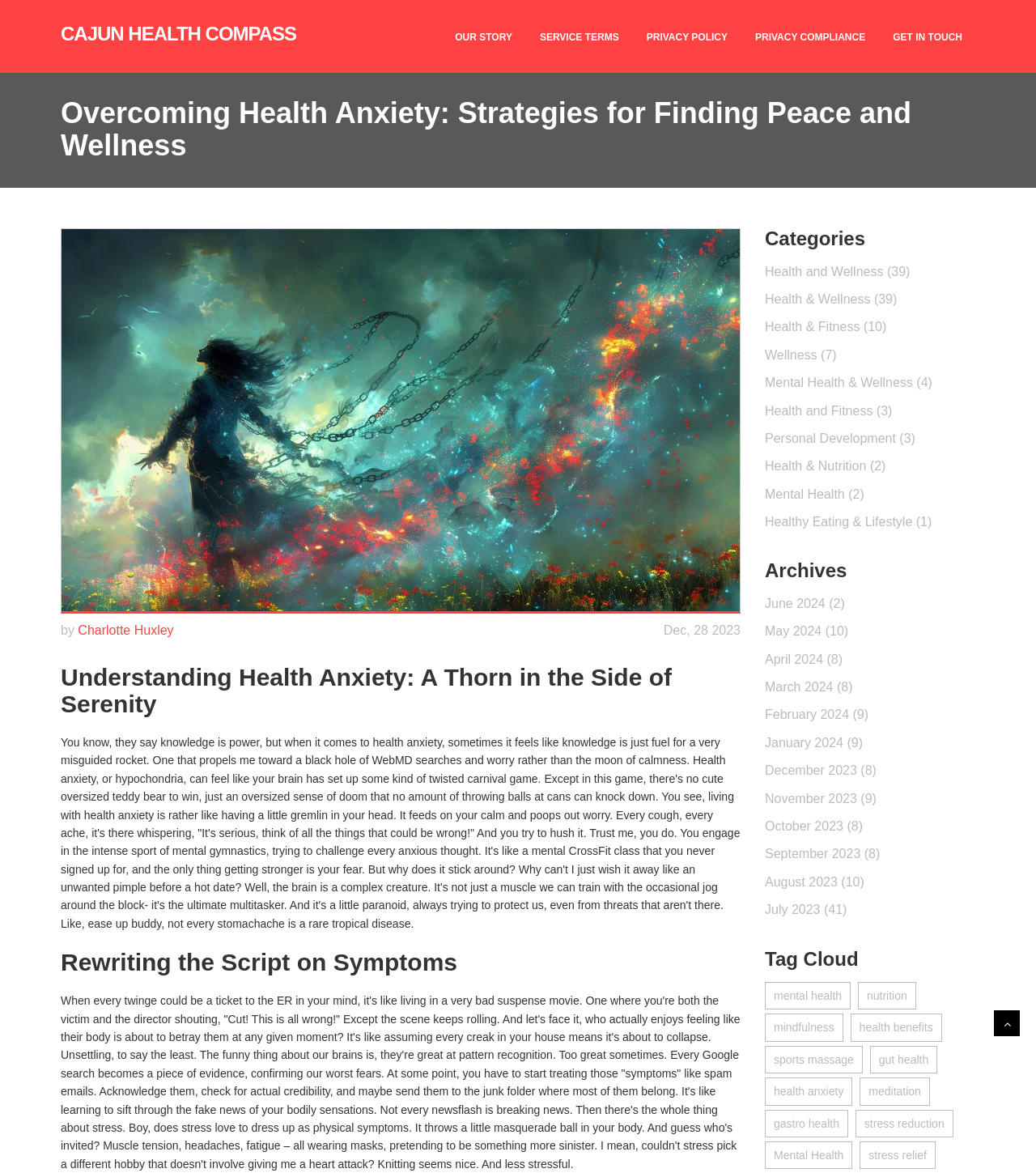What is the author of this article?
Using the image as a reference, answer the question with a short word or phrase.

Charlotte Huxley